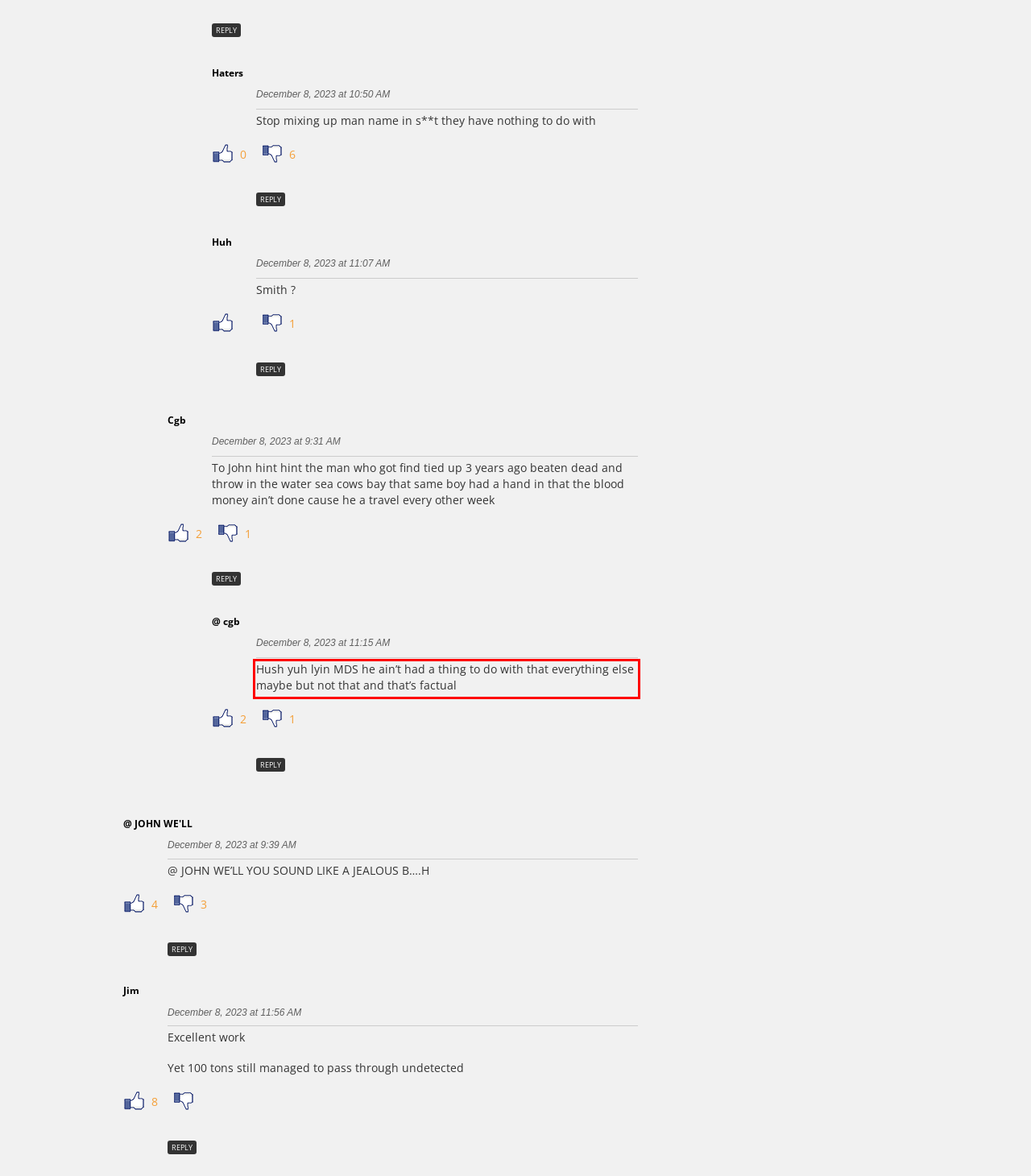You are provided with a screenshot of a webpage that includes a red bounding box. Extract and generate the text content found within the red bounding box.

Hush yuh lyin MDS he ain’t had a thing to do with that everything else maybe but not that and that’s factual